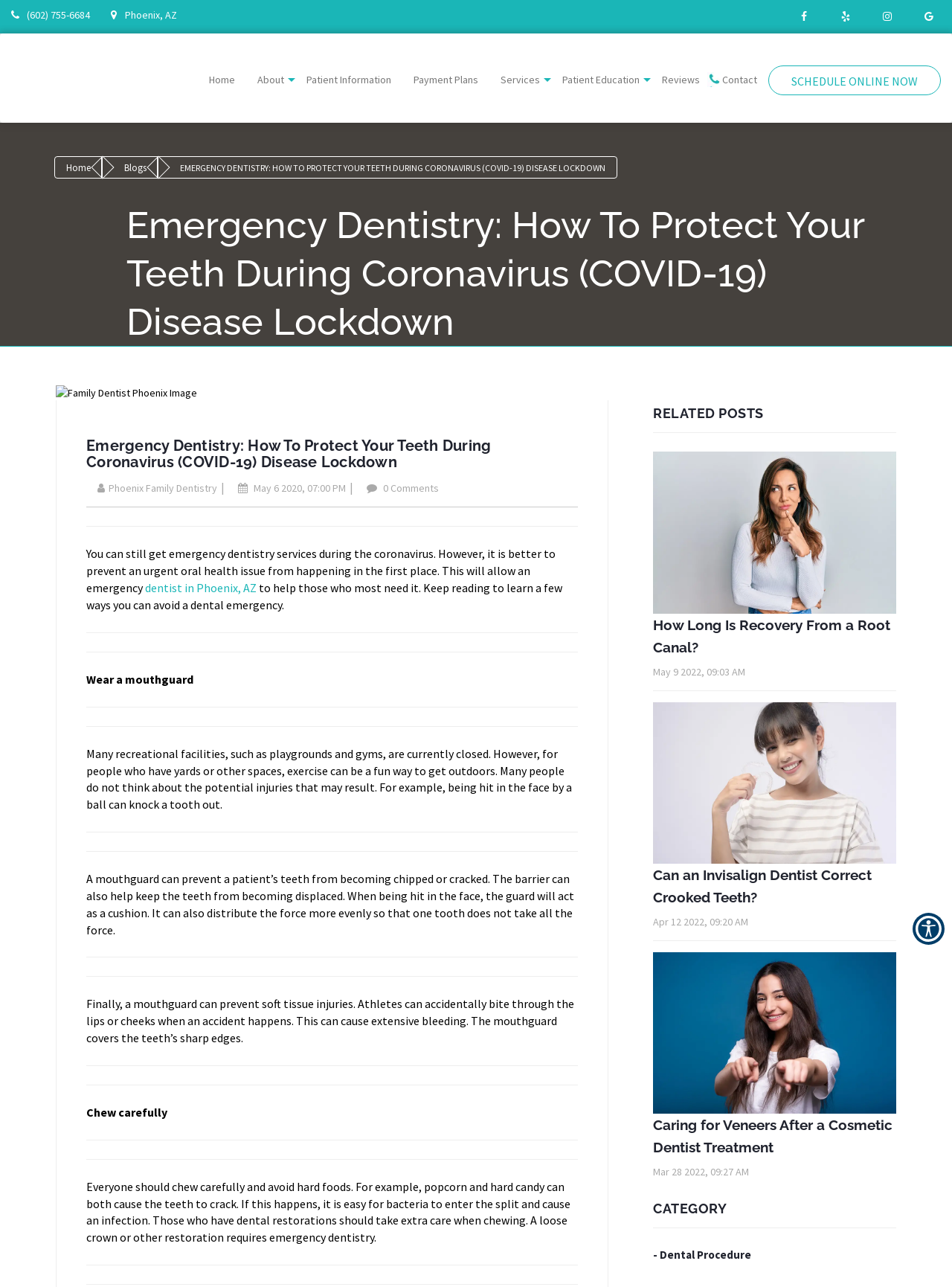Please identify the coordinates of the bounding box that should be clicked to fulfill this instruction: "Click the 'Reviews' link".

[0.695, 0.057, 0.735, 0.067]